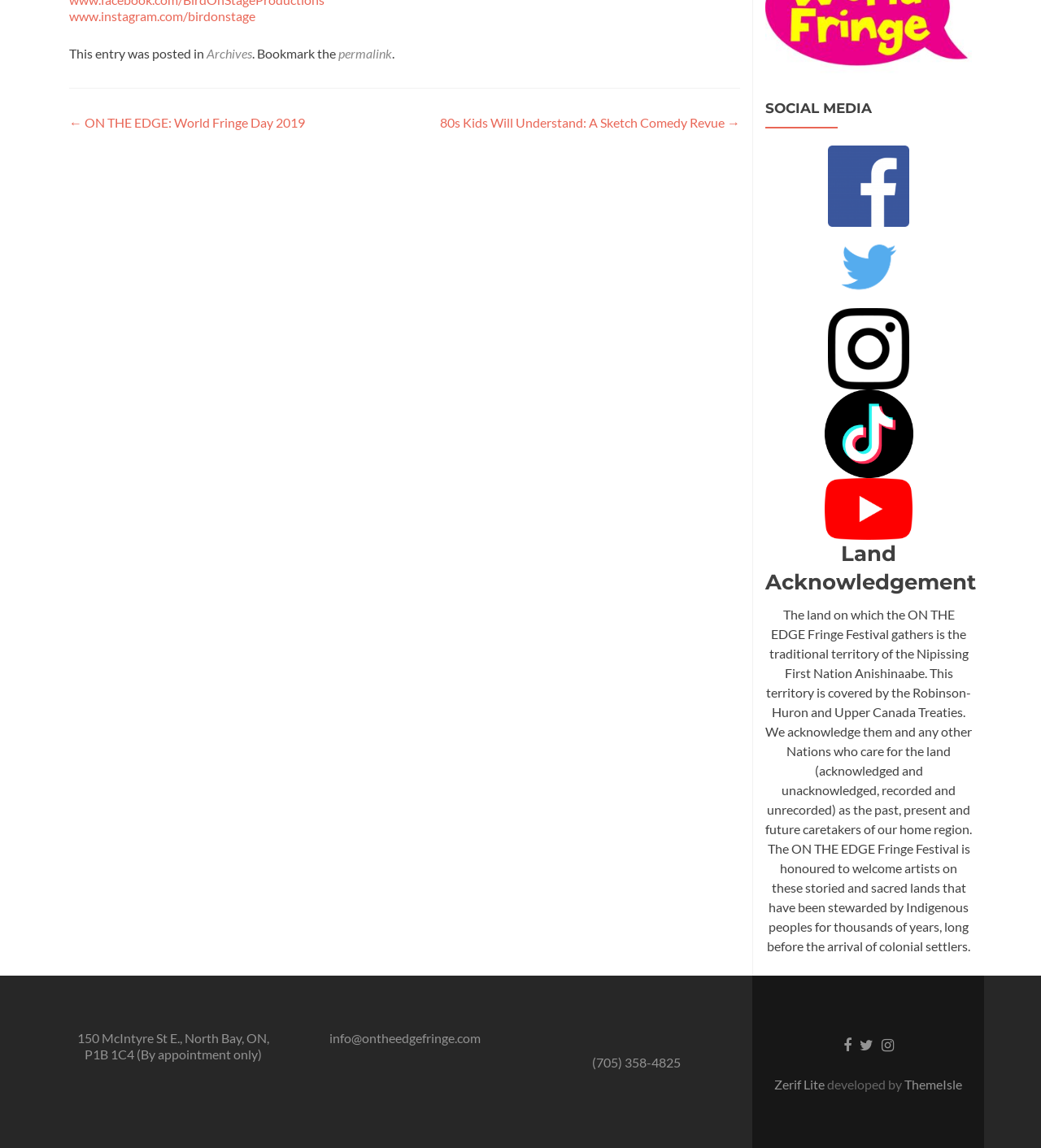Using the webpage screenshot, find the UI element described by permalink. Provide the bounding box coordinates in the format (top-left x, top-left y, bottom-right x, bottom-right y), ensuring all values are floating point numbers between 0 and 1.

[0.325, 0.04, 0.377, 0.053]